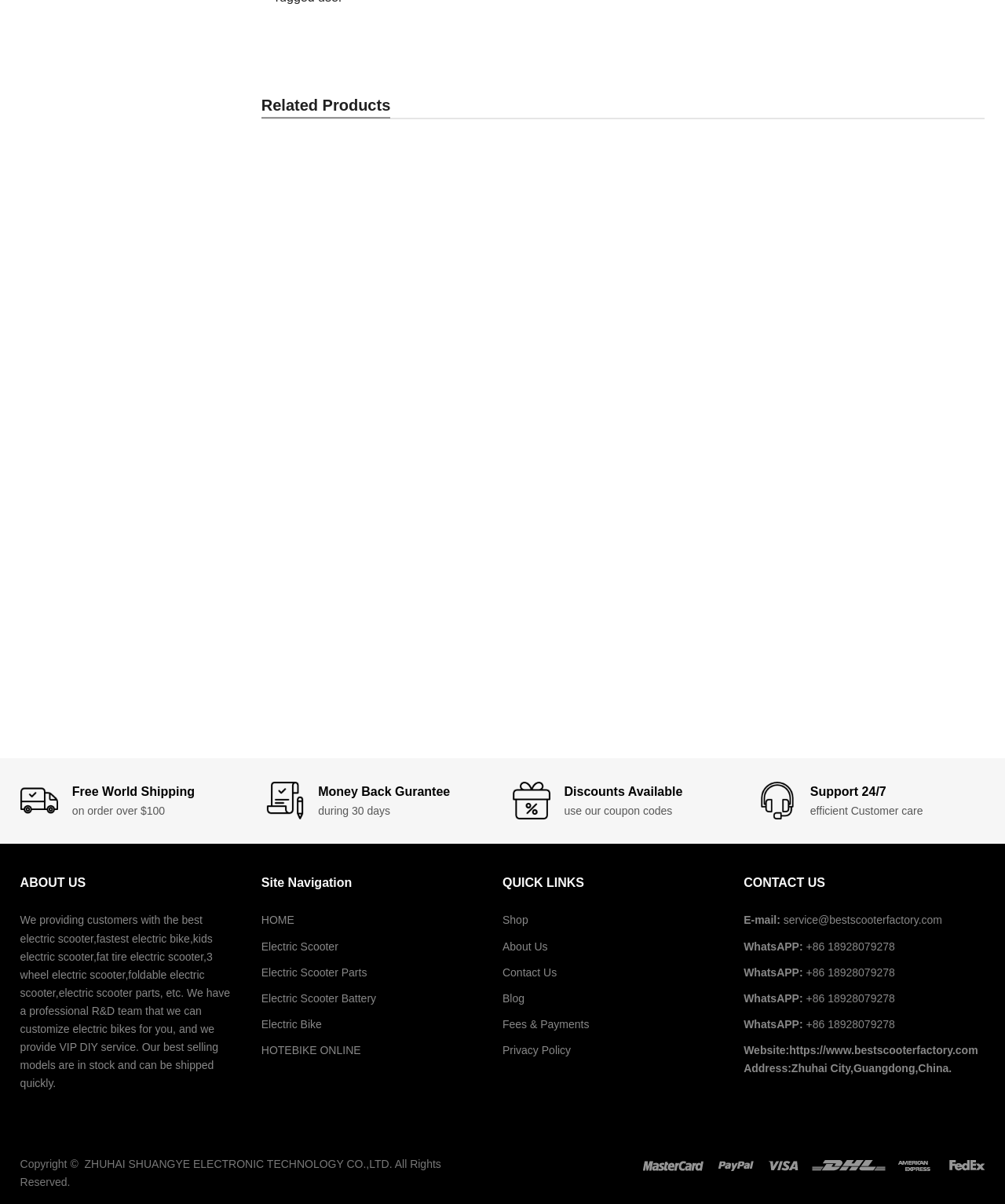What is the benefit of ordering over $100?
Please interpret the details in the image and answer the question thoroughly.

I looked at the contentinfo section of the page and found an image and heading with the text 'Free World Shipping' and a static text element with the text 'on order over $100', suggesting that ordering over $100 provides the benefit of free world shipping.